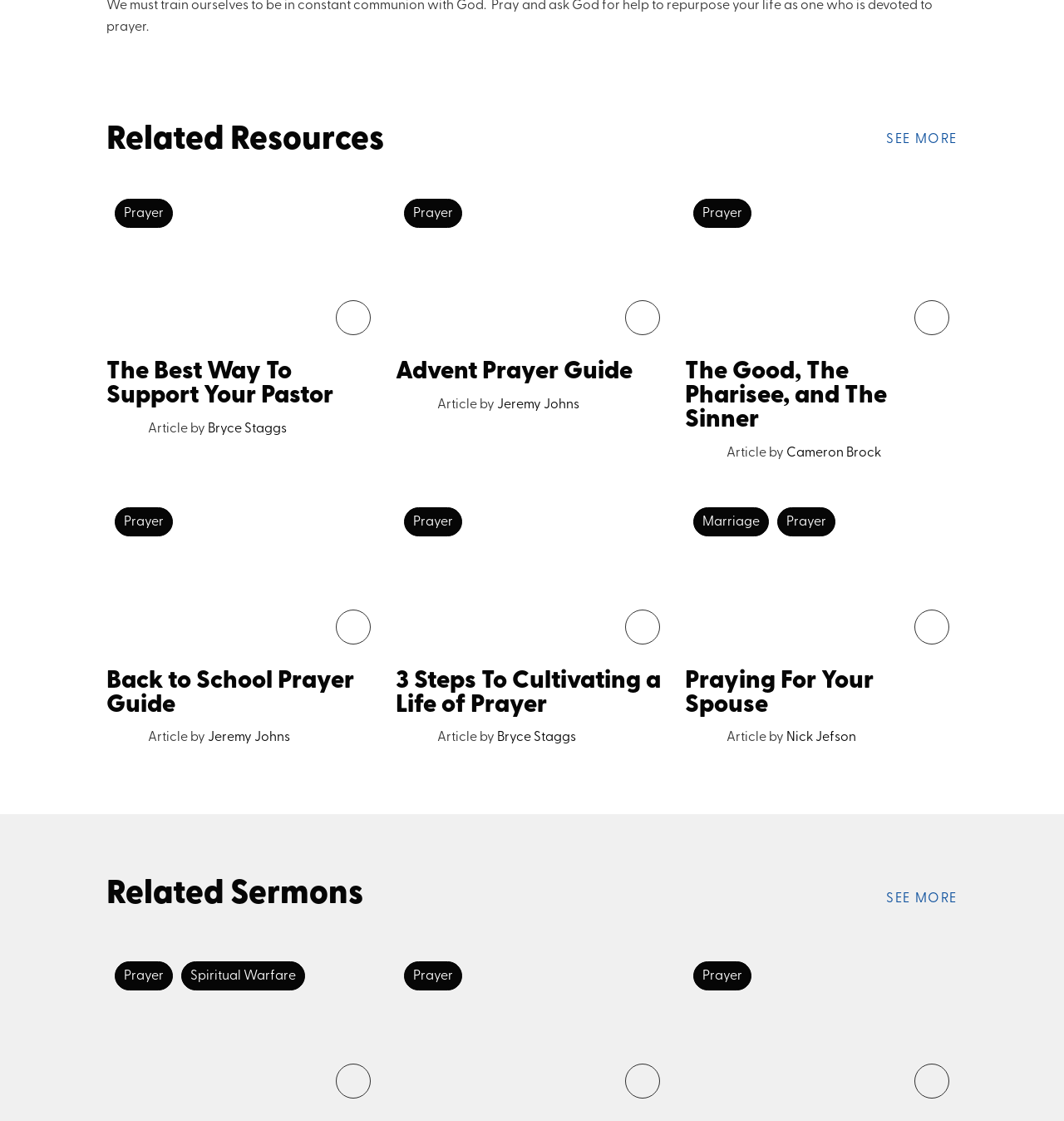Provide a single word or phrase answer to the question: 
What is the title of the first article?

The Best Way To Support Your Pastor